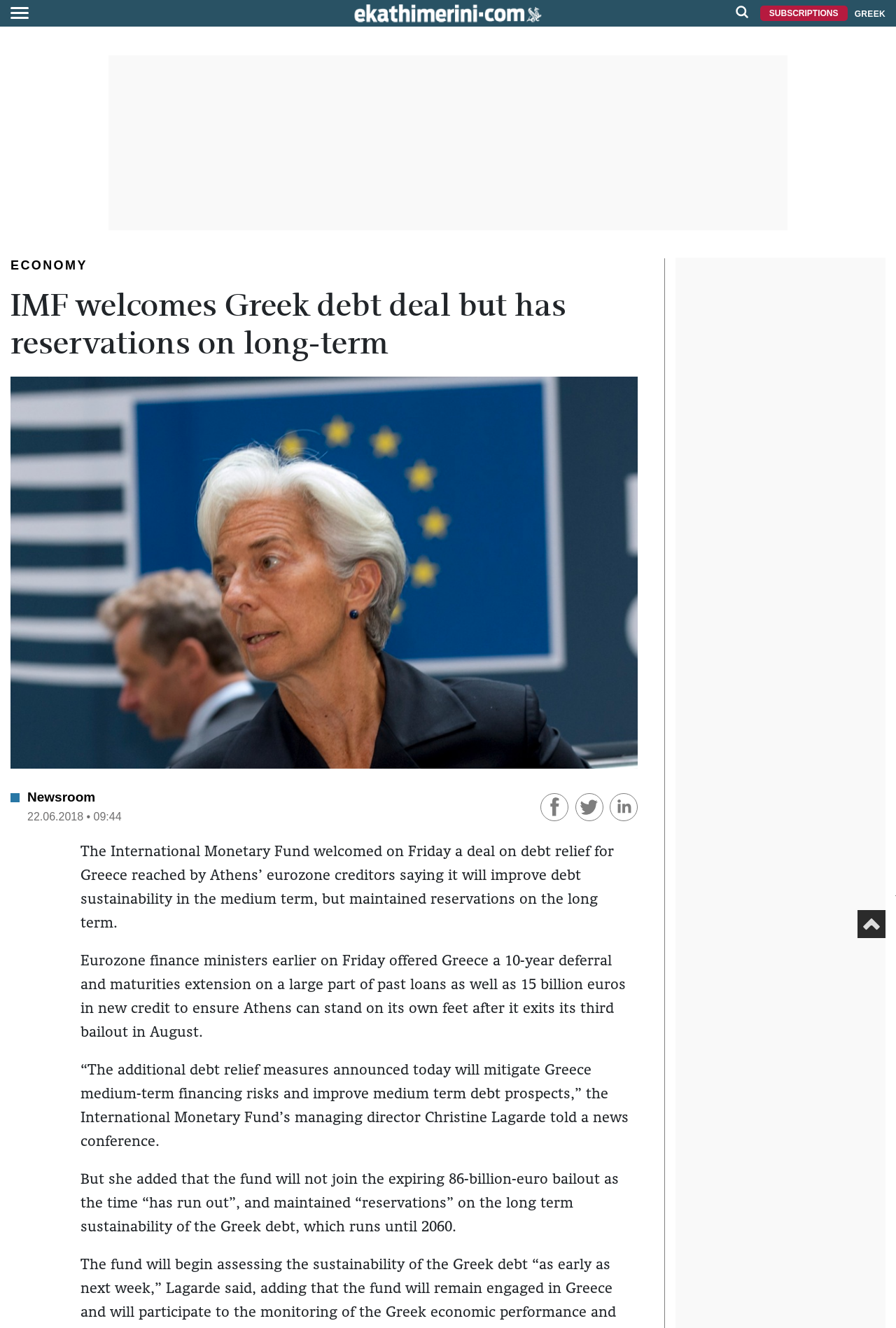Locate the bounding box coordinates of the clickable region to complete the following instruction: "Go to subscriptions."

[0.848, 0.004, 0.946, 0.016]